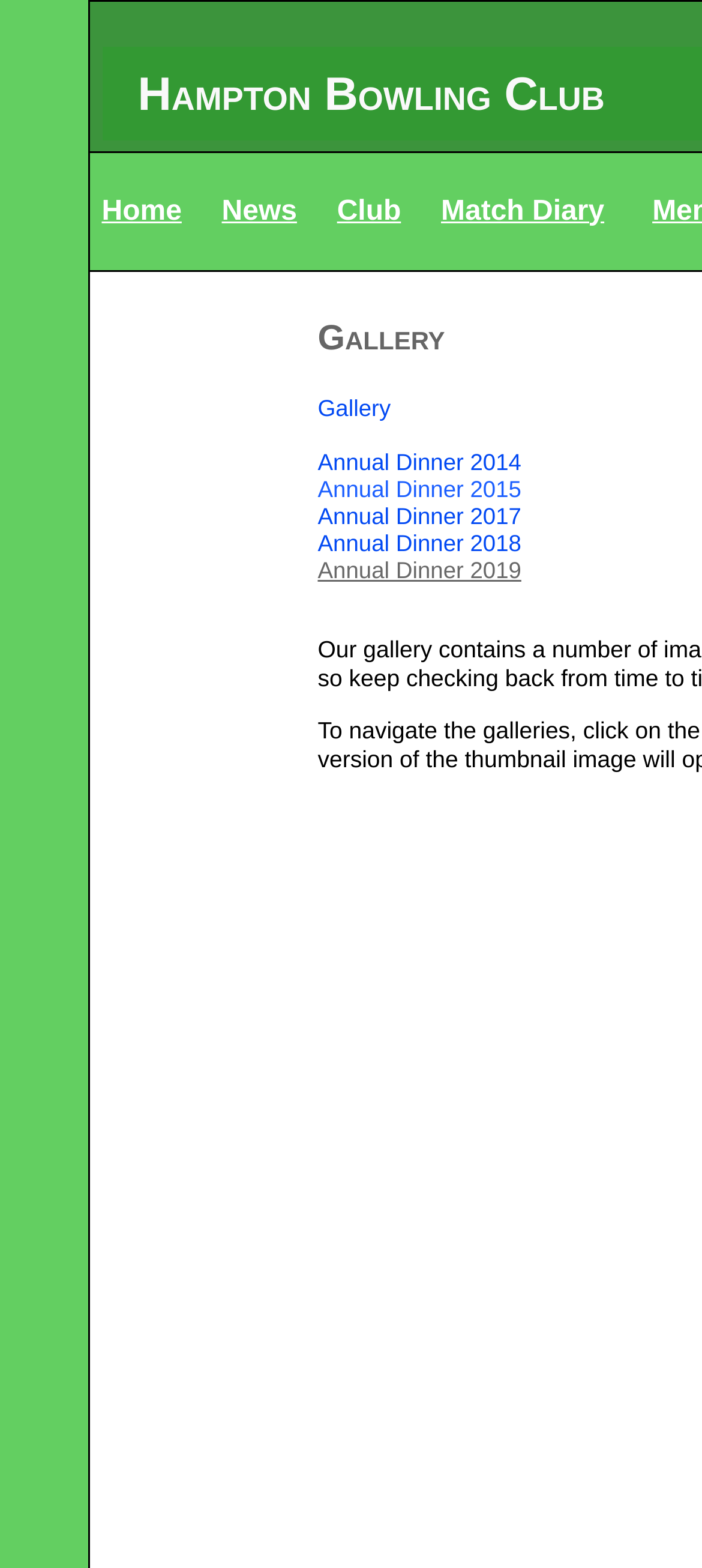Carefully observe the image and respond to the question with a detailed answer:
What is the position of the 'Match Diary' link?

I looked at the navigation bar and saw that the 'Match Diary' link is the fourth link from the left, after 'Home', 'News', and 'Club'.